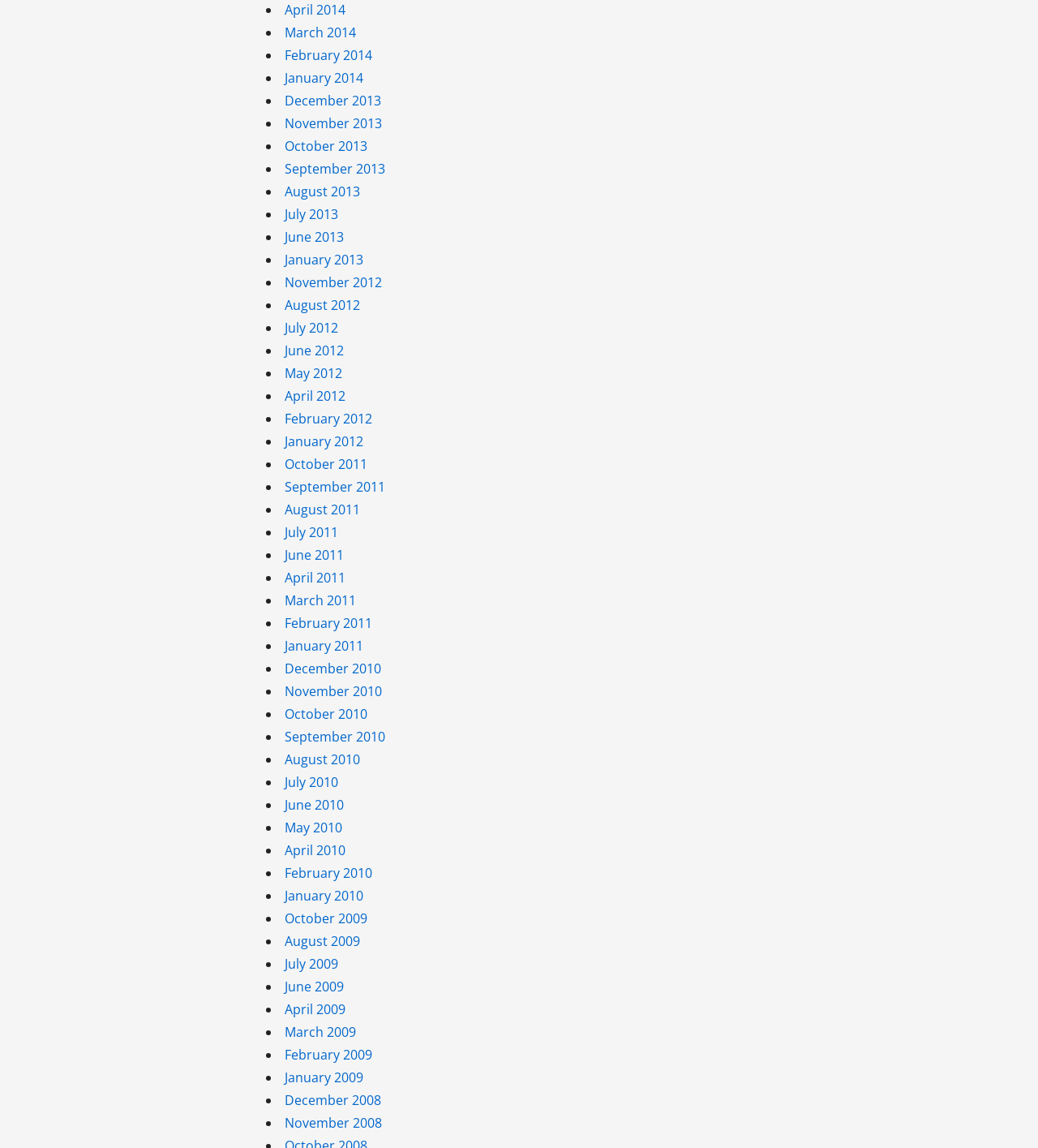Respond with a single word or short phrase to the following question: 
What is the list of months and years on the webpage?

Months and years from 2010 to 2014